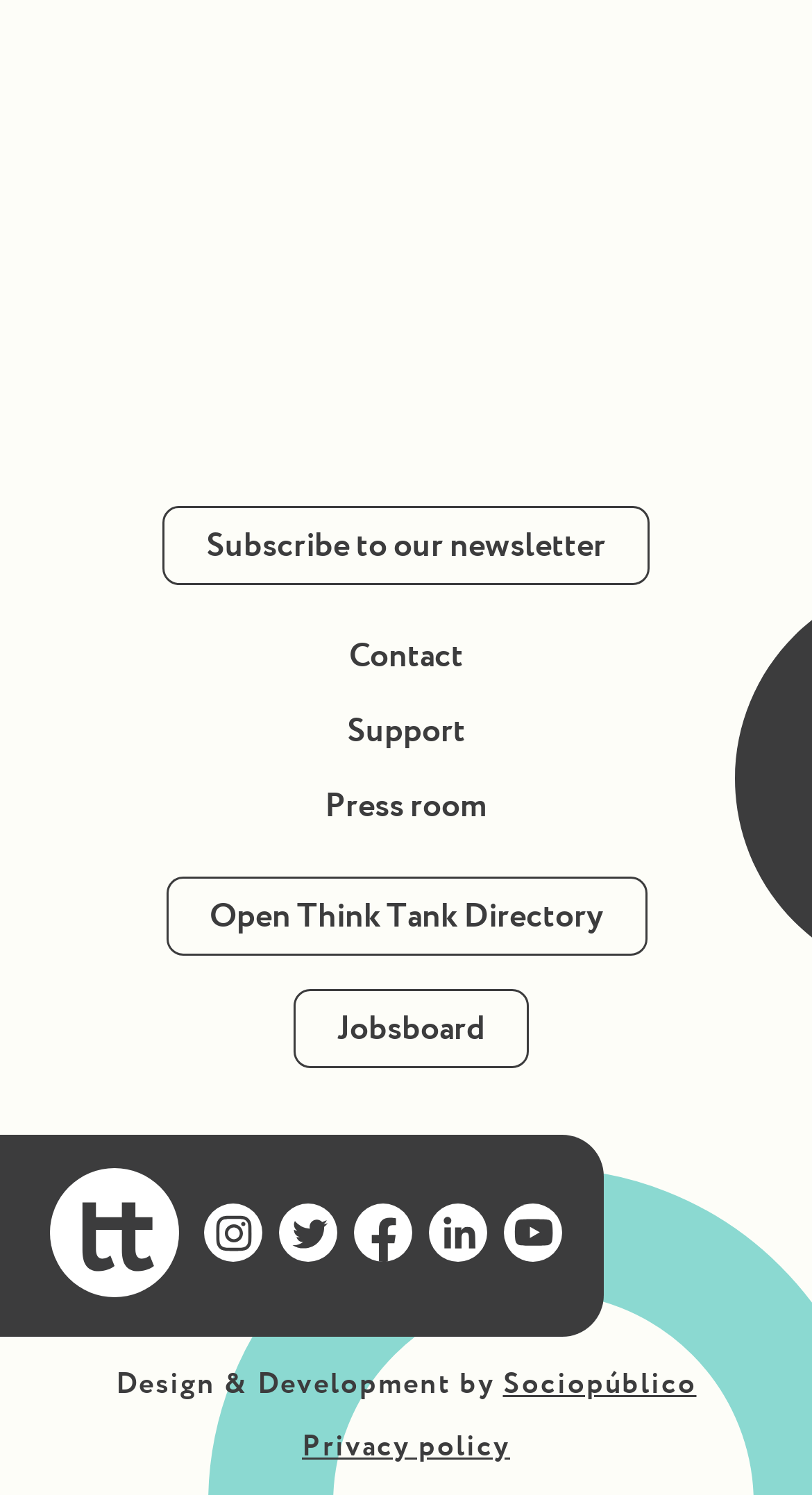What is the name of the company that developed the website?
Based on the screenshot, answer the question with a single word or phrase.

Sociopúblico